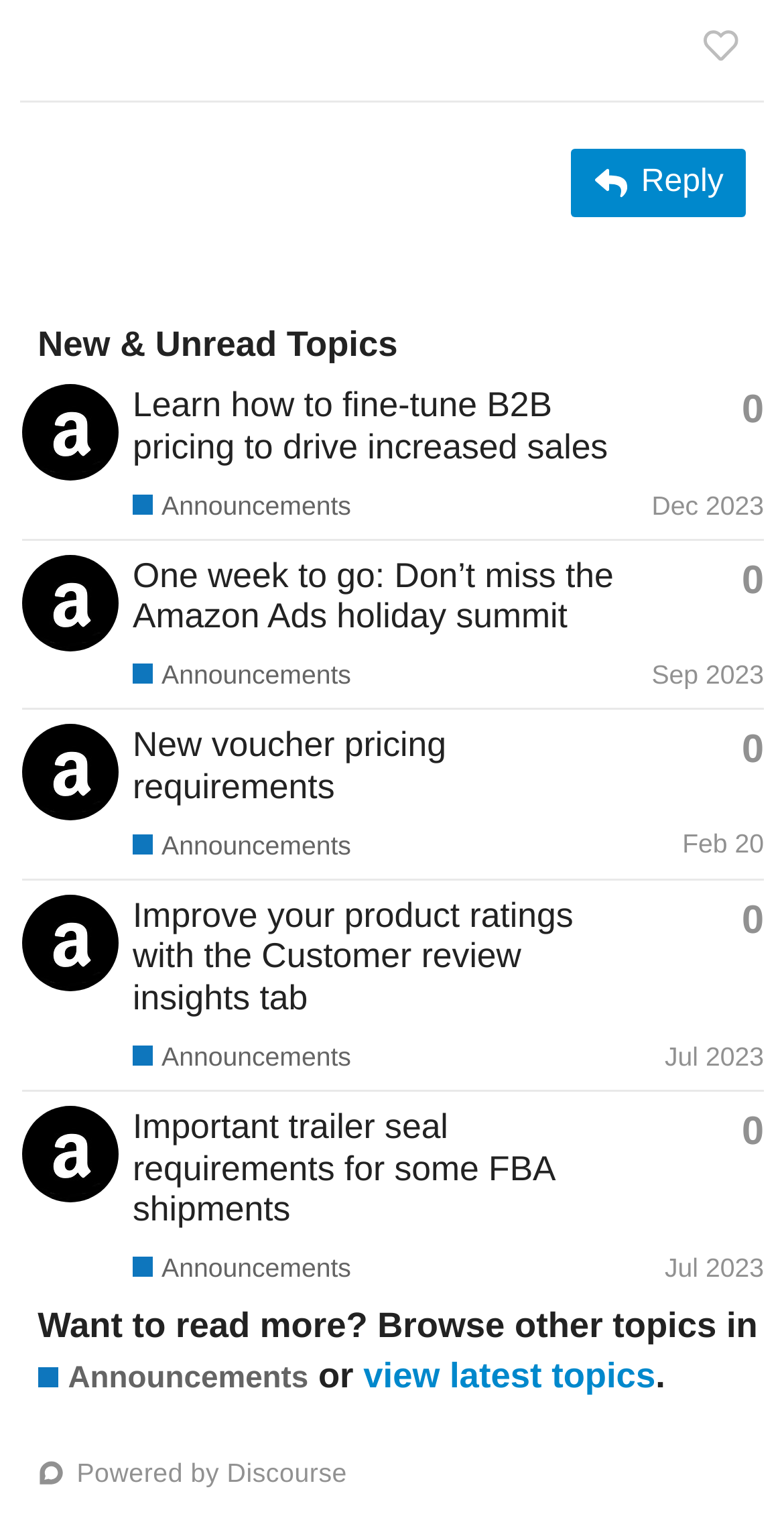Consider the image and give a detailed and elaborate answer to the question: 
How many replies does the topic 'Learn how to fine-tune B2B pricing to drive increased sales' have?

The topic 'Learn how to fine-tune B2B pricing to drive increased sales' has 0 replies because the generic element that contains the text 'This topic has 0 replies' is located below the topic title and description.